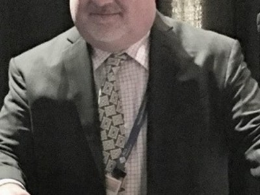Break down the image into a detailed narrative.

The image portrays a man dressed in a formal suit, featuring a light-colored checked shirt and a patterned tie. He appears to be engaged in a professional setting, possibly at a conference or event. His expression is focused, indicating he may be participating in an important discussion or activity. The background suggests an atmosphere of formality, consistent with business or networking environments. This image might be associated with topics related to agriculture or industry, in line with the context of programs and reports featured on the associated webpage.